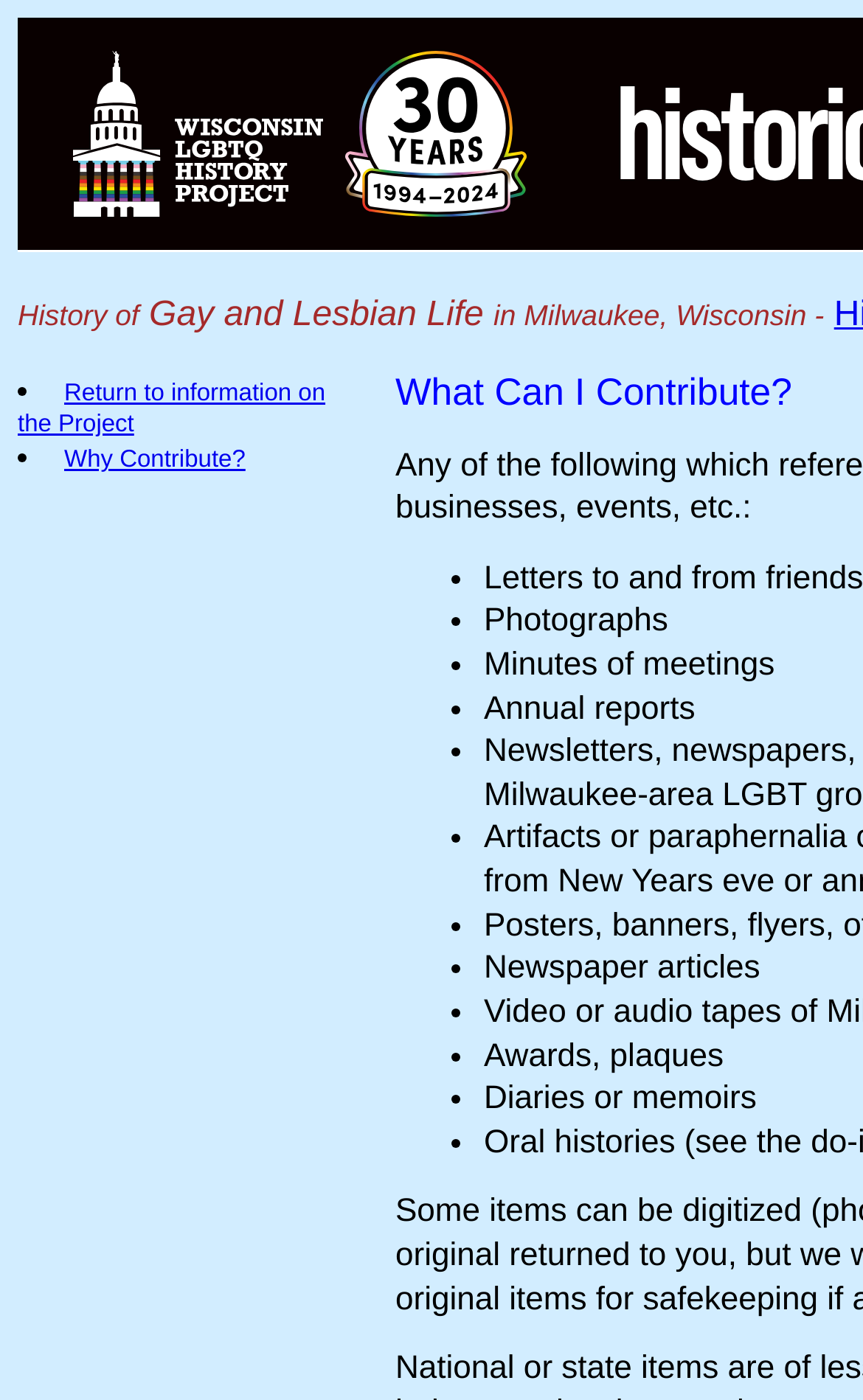What is the purpose of the webpage?
With the help of the image, please provide a detailed response to the question.

The purpose of the webpage can be inferred from the meta description 'What to Contribute to the History of Gay & Lesbian Life, Milwaukee, Wis' and the content of the webpage, which lists various items that can be contributed to the history of Gay and Lesbian Life.